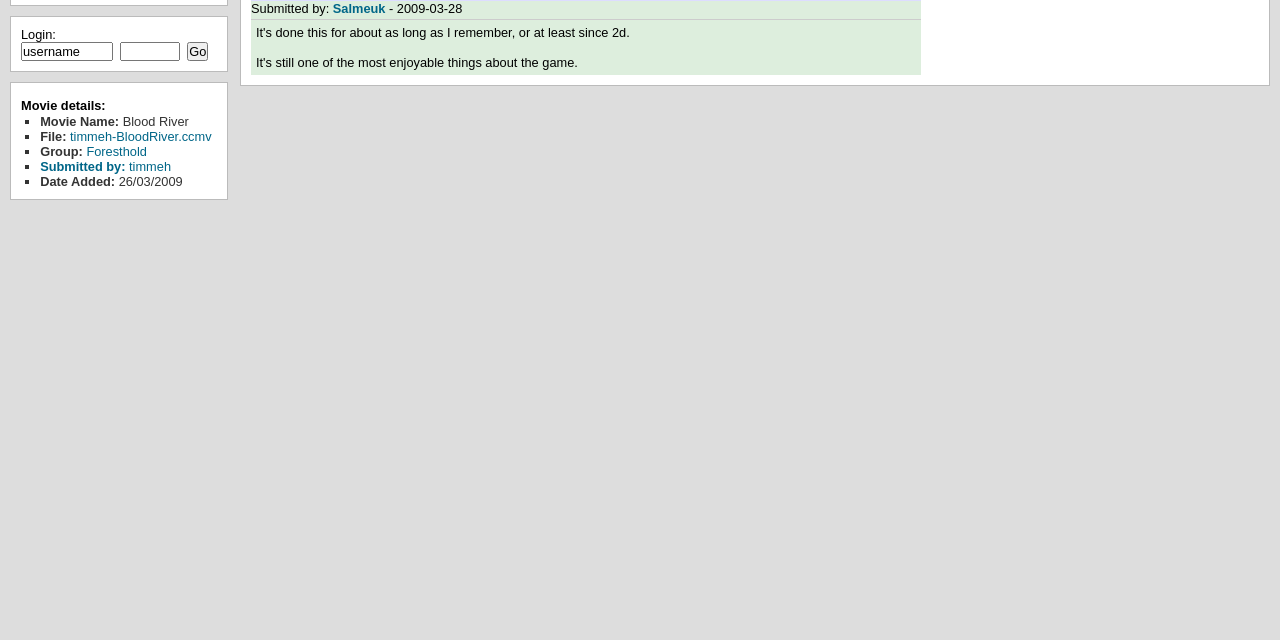Based on the element description, predict the bounding box coordinates (top-left x, top-left y, bottom-right x, bottom-right y) for the UI element in the screenshot: Foresthold

[0.068, 0.225, 0.115, 0.248]